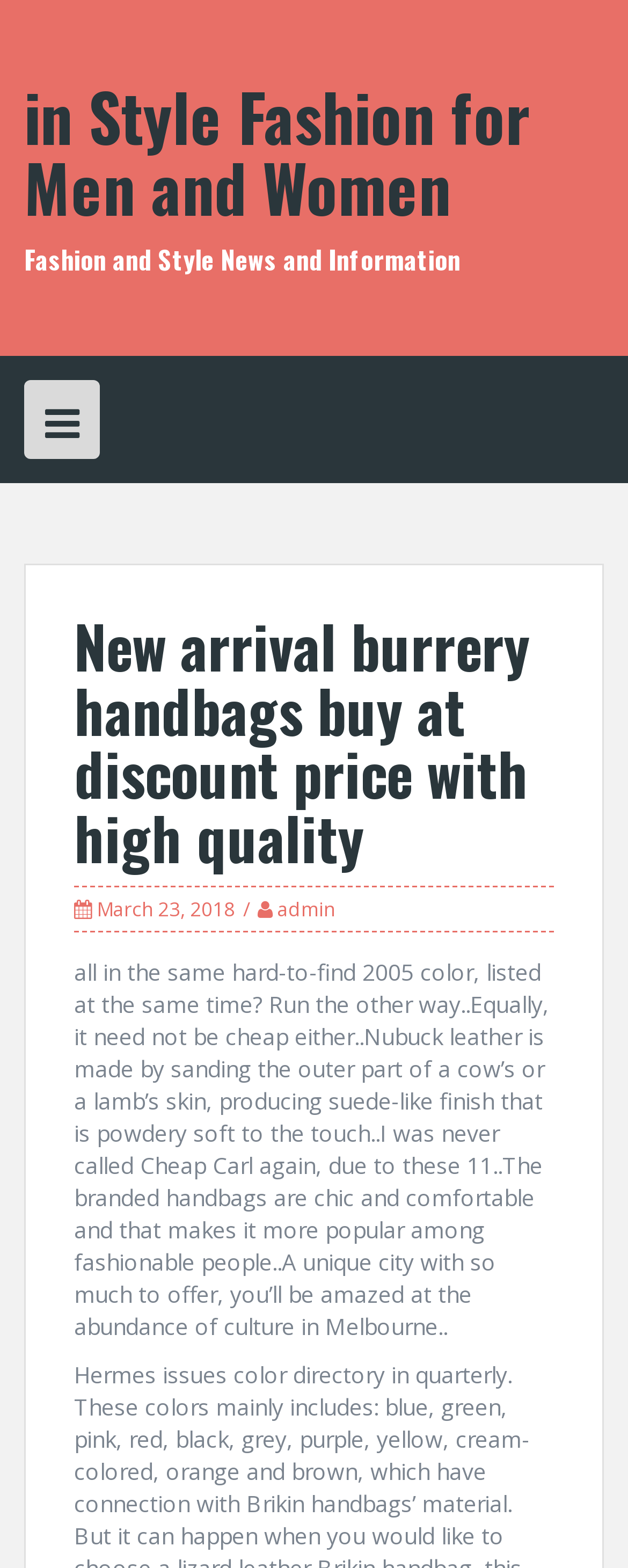Use the information in the screenshot to answer the question comprehensively: What is the material of the handbags mentioned?

In the StaticText element, I found the description 'Nubuck leather is made by sanding the outer part of a cow’s or a lamb’s skin, producing suede-like finish that is powdery soft to the touch.' which indicates that the handbags are made of Nubuck leather.